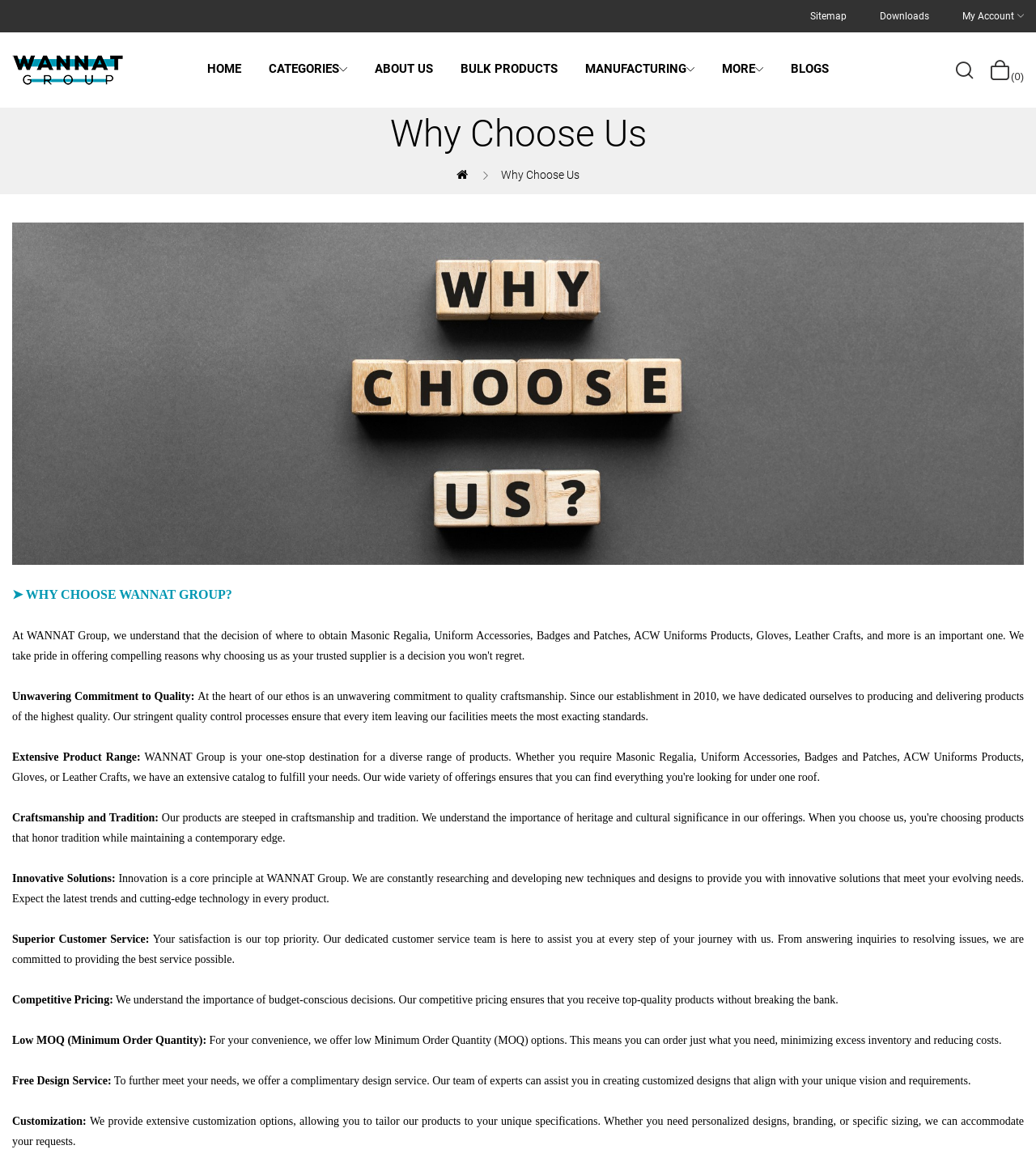Please specify the bounding box coordinates of the area that should be clicked to accomplish the following instruction: "Click on the BULK PRODUCTS link". The coordinates should consist of four float numbers between 0 and 1, i.e., [left, top, right, bottom].

[0.431, 0.05, 0.552, 0.07]